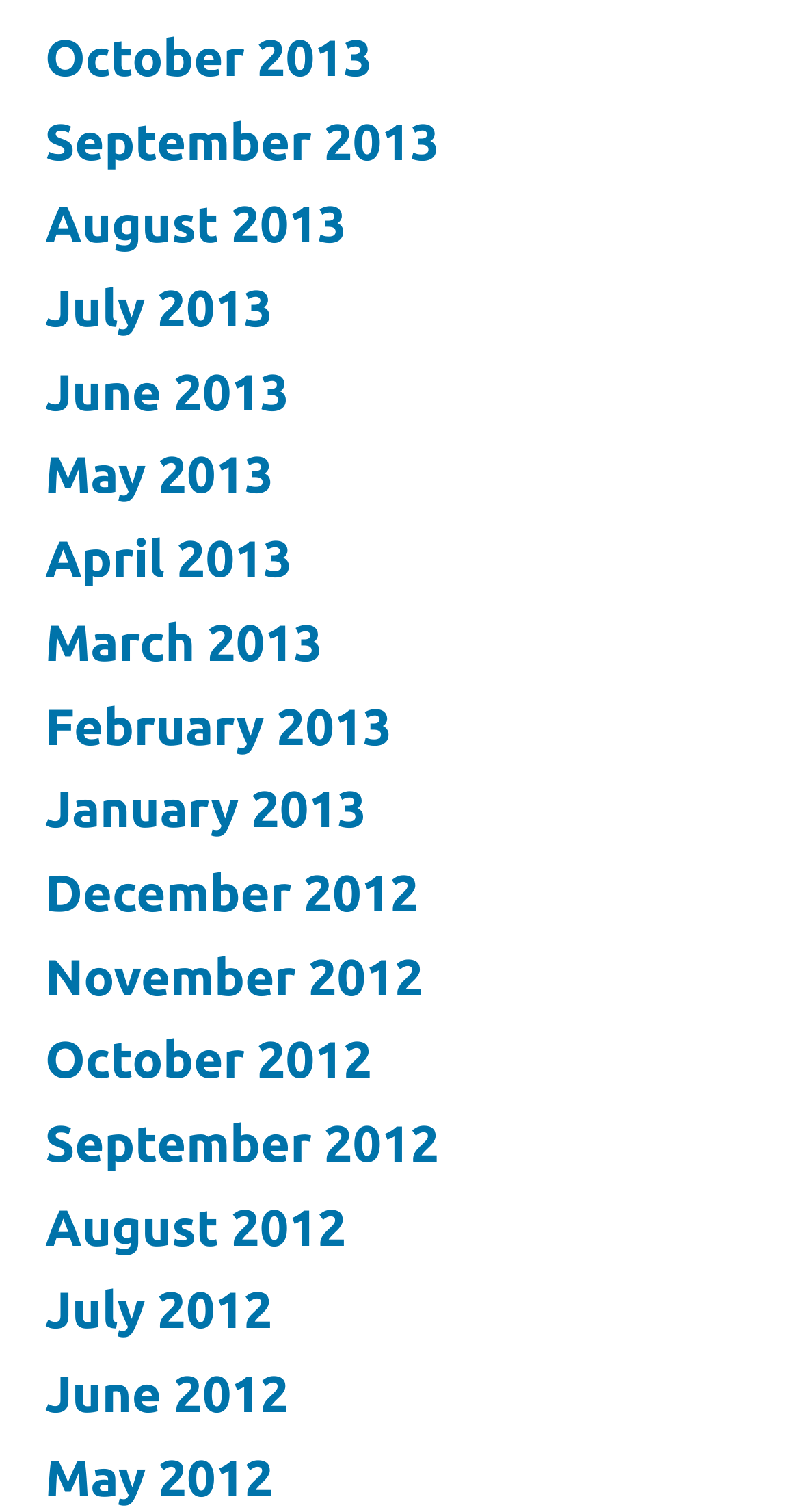Please find the bounding box coordinates of the element that needs to be clicked to perform the following instruction: "view June 2013". The bounding box coordinates should be four float numbers between 0 and 1, represented as [left, top, right, bottom].

[0.056, 0.24, 0.361, 0.278]